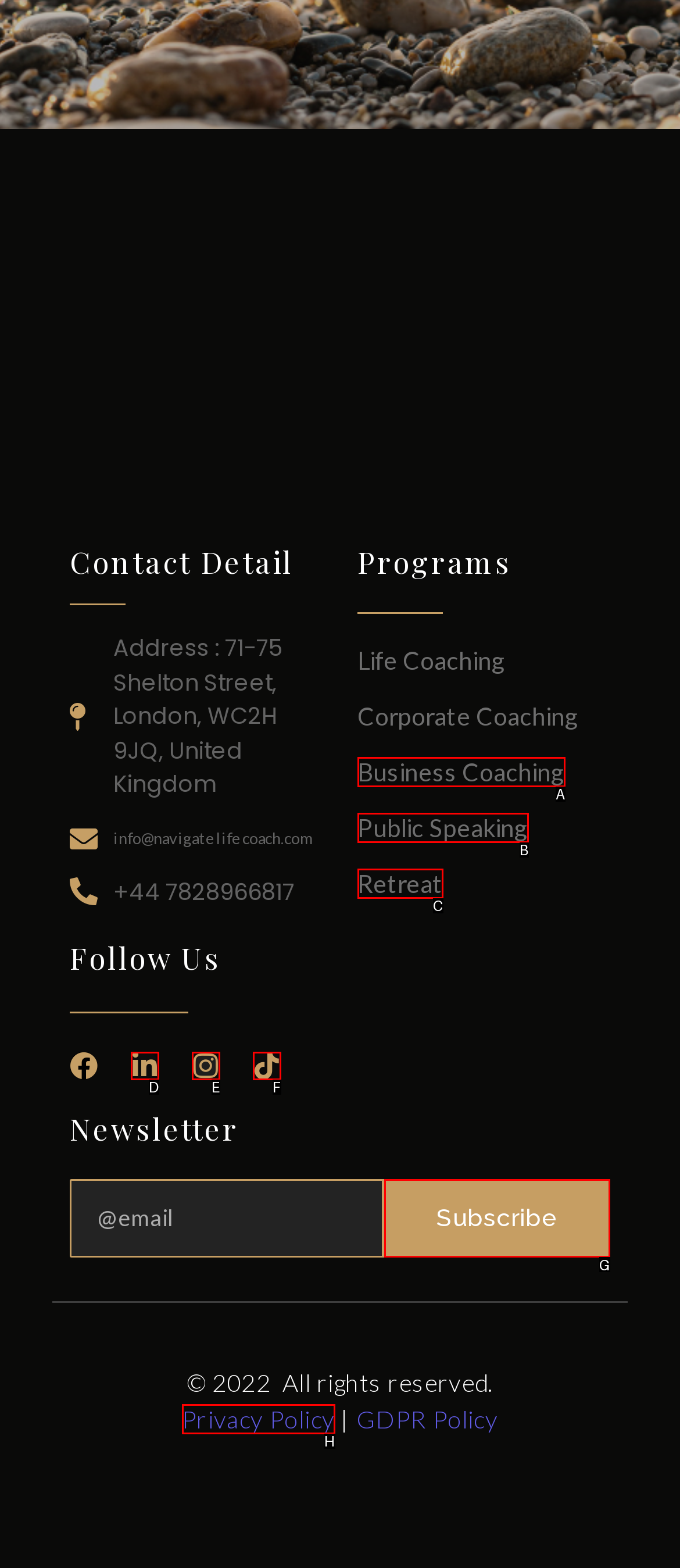Tell me which one HTML element you should click to complete the following task: Subscribe to the newsletter
Answer with the option's letter from the given choices directly.

G